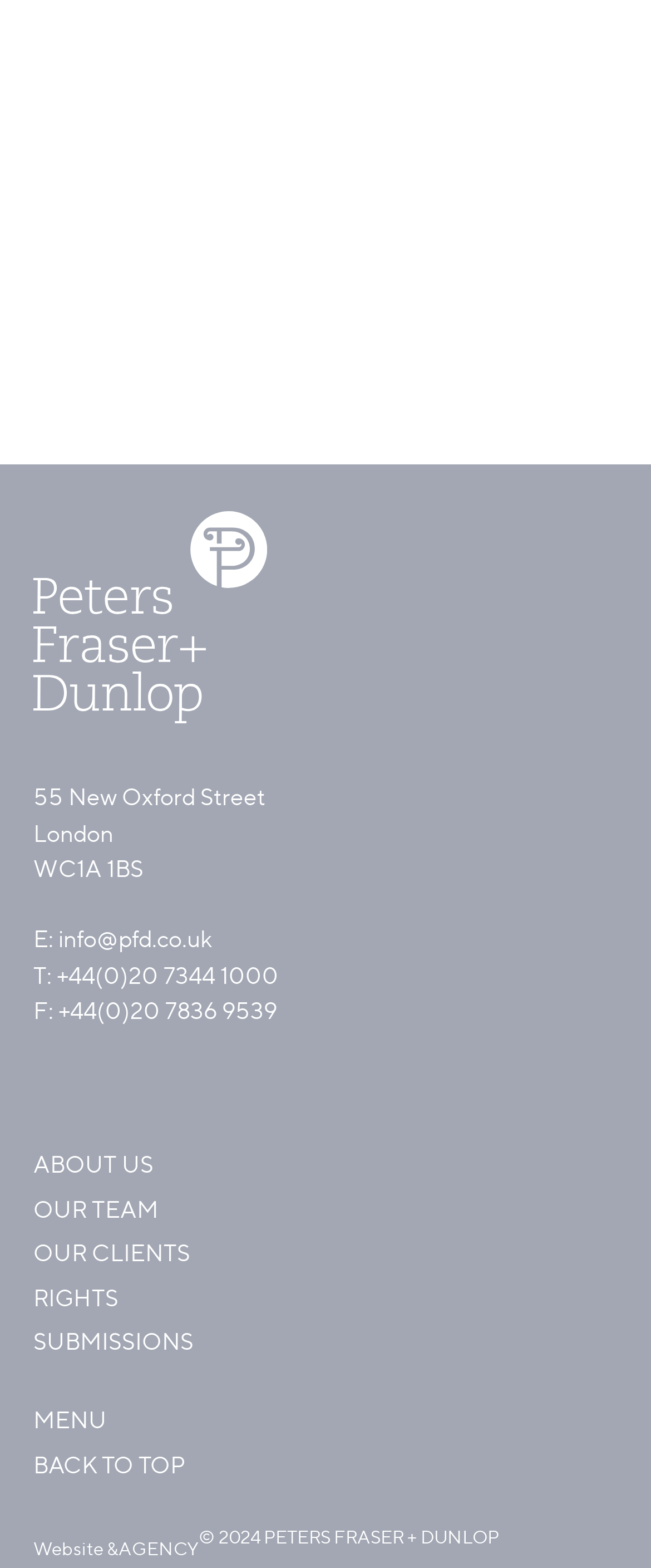Please locate the bounding box coordinates of the element that should be clicked to complete the given instruction: "Contact the company via email".

[0.056, 0.228, 0.39, 0.247]